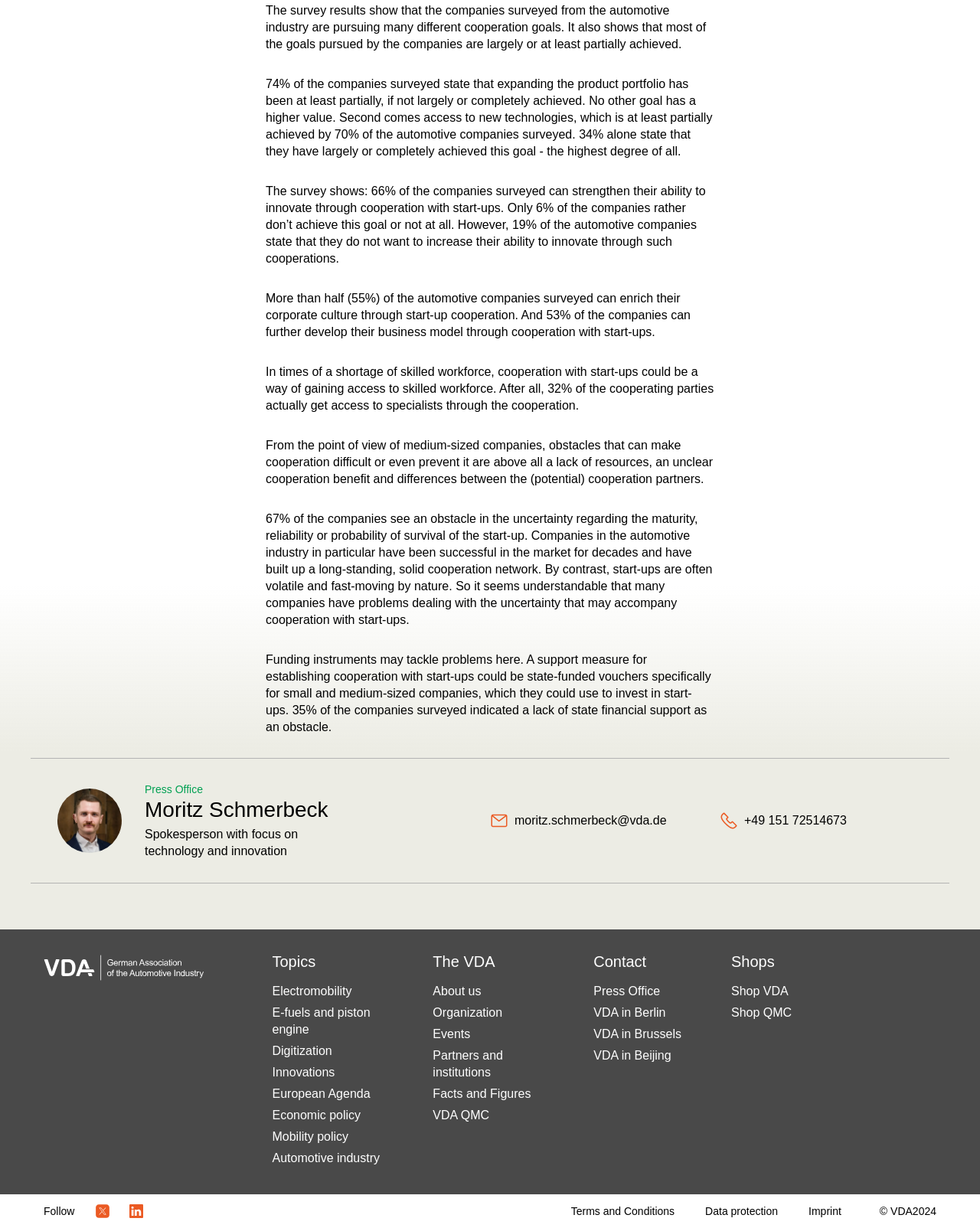What is the purpose of the funding instruments mentioned?
Deliver a detailed and extensive answer to the question.

The purpose of the funding instruments mentioned, such as state-funded vouchers, is to tackle problems in cooperation with start-ups, as indicated by the text 'Funding instruments may tackle problems here. A support measure for establishing cooperation with start-ups could be state-funded vouchers specifically for small and medium-sized companies, which they could use to invest in start-ups'.